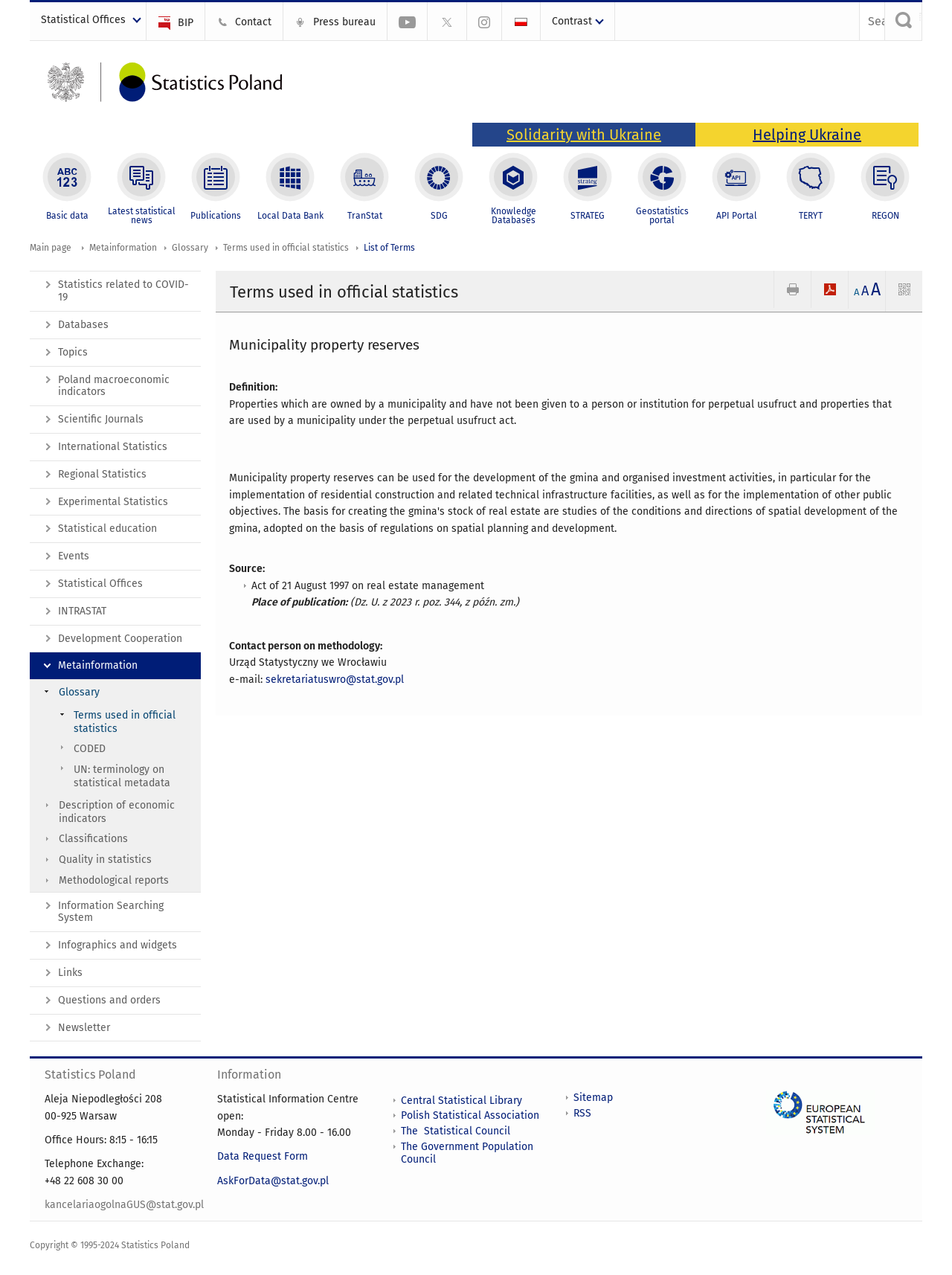Give a short answer using one word or phrase for the question:
What is the definition of 'Municipality property reserves'?

Properties owned by a municipality